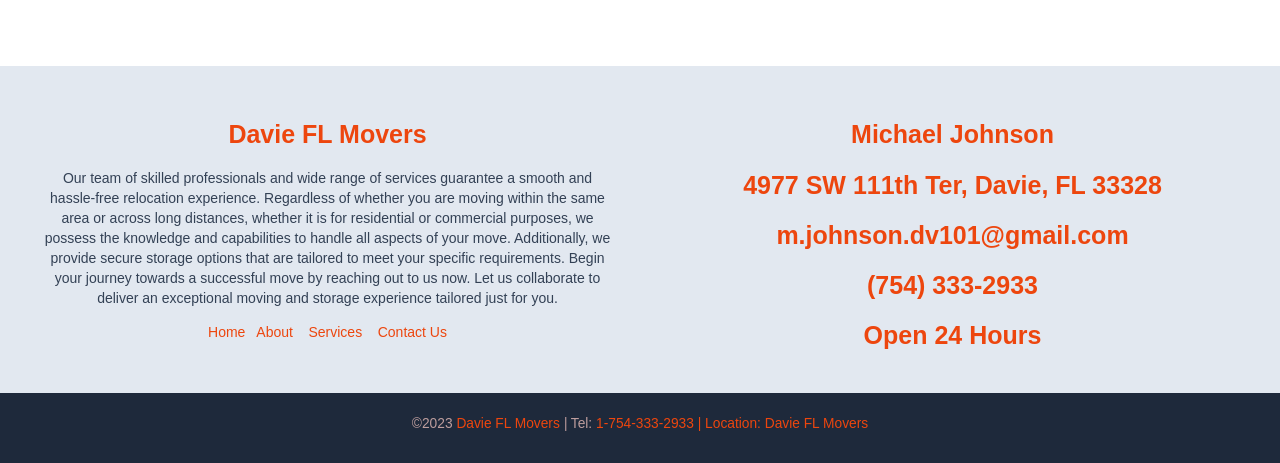Answer this question using a single word or a brief phrase:
What is the location of the company?

Davie, FL 33328